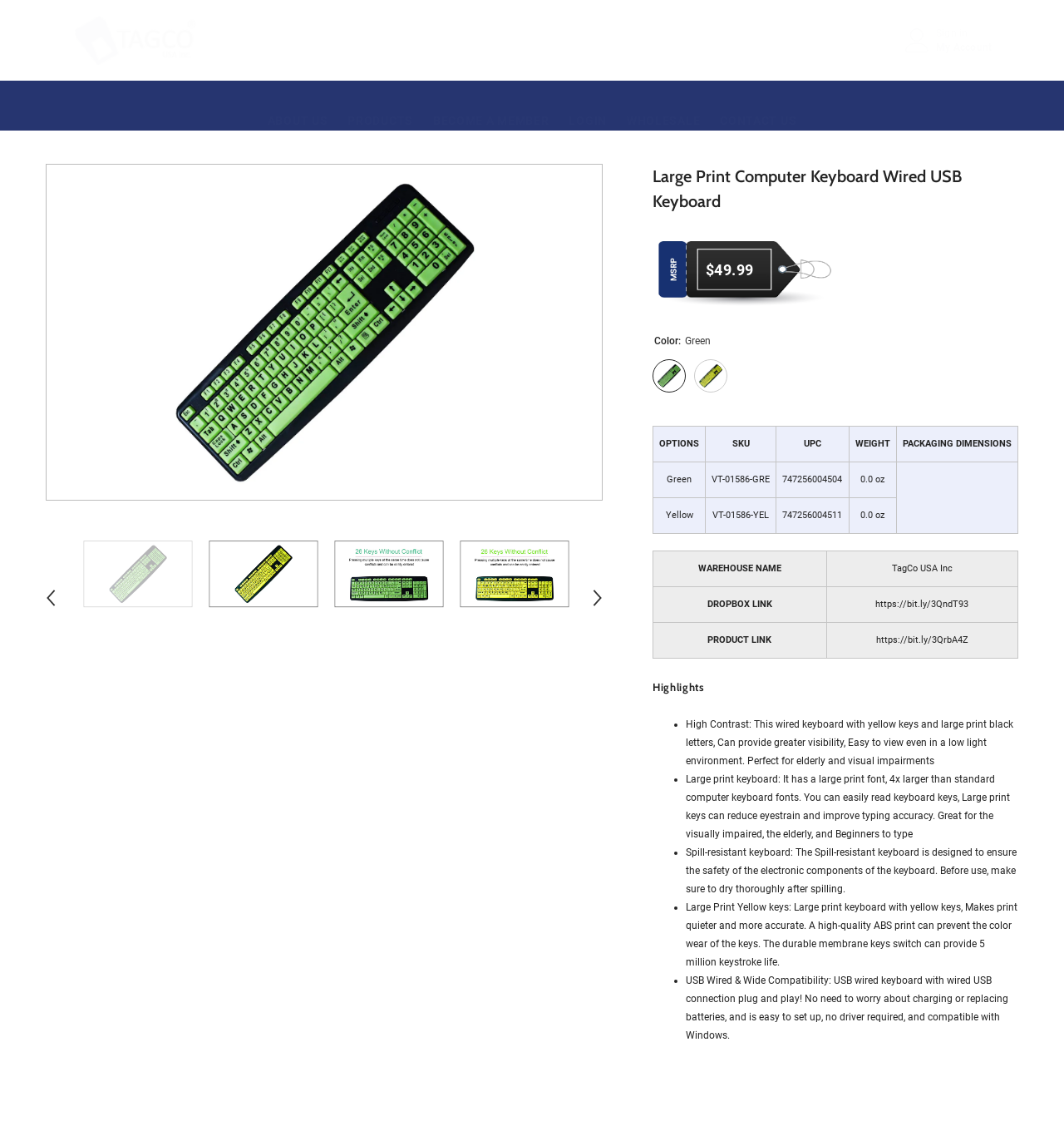Find the main header of the webpage and produce its text content.

Large Print Computer Keyboard Wired USB Keyboard